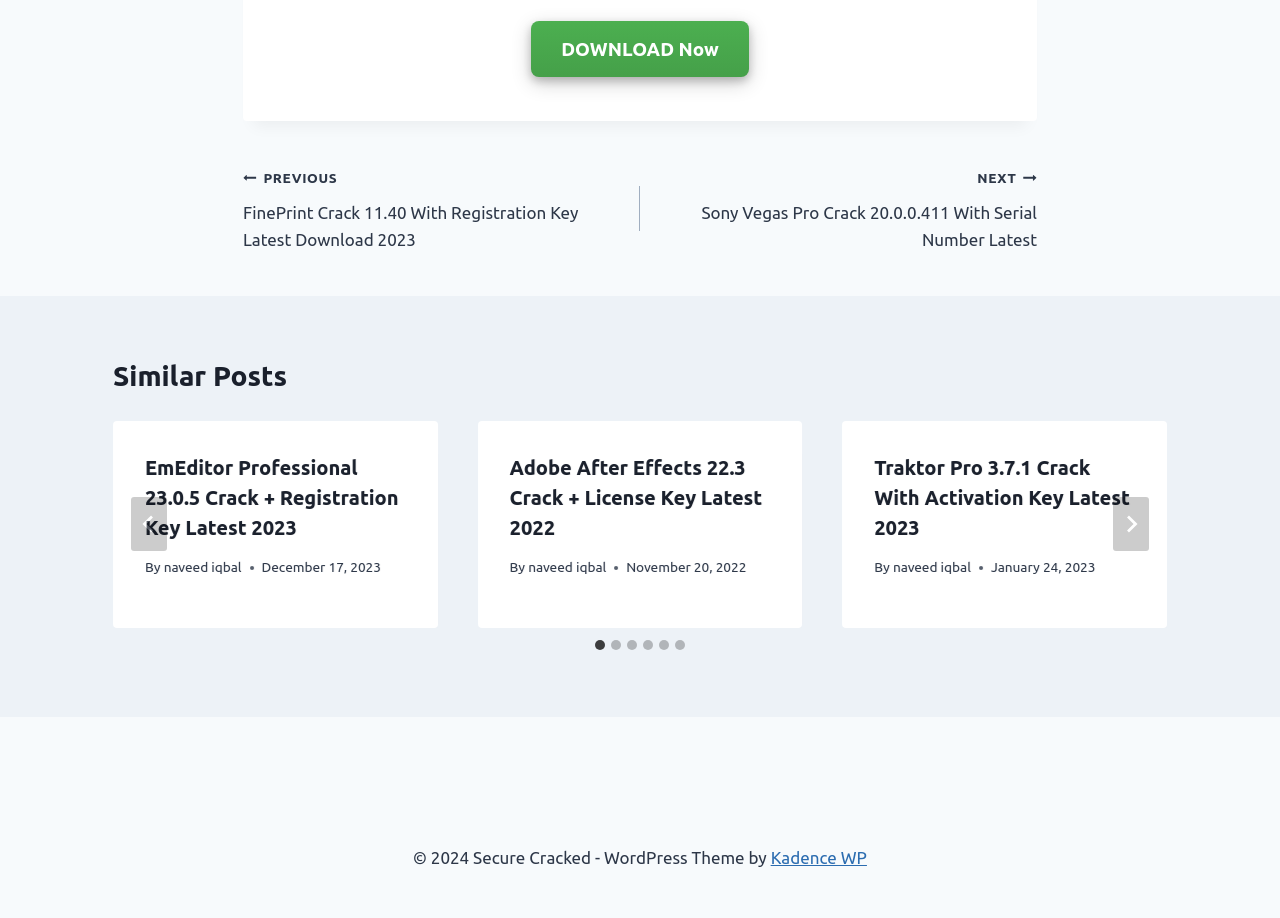Identify the bounding box coordinates of the region that needs to be clicked to carry out this instruction: "Go to previous post". Provide these coordinates as four float numbers ranging from 0 to 1, i.e., [left, top, right, bottom].

[0.19, 0.178, 0.5, 0.276]